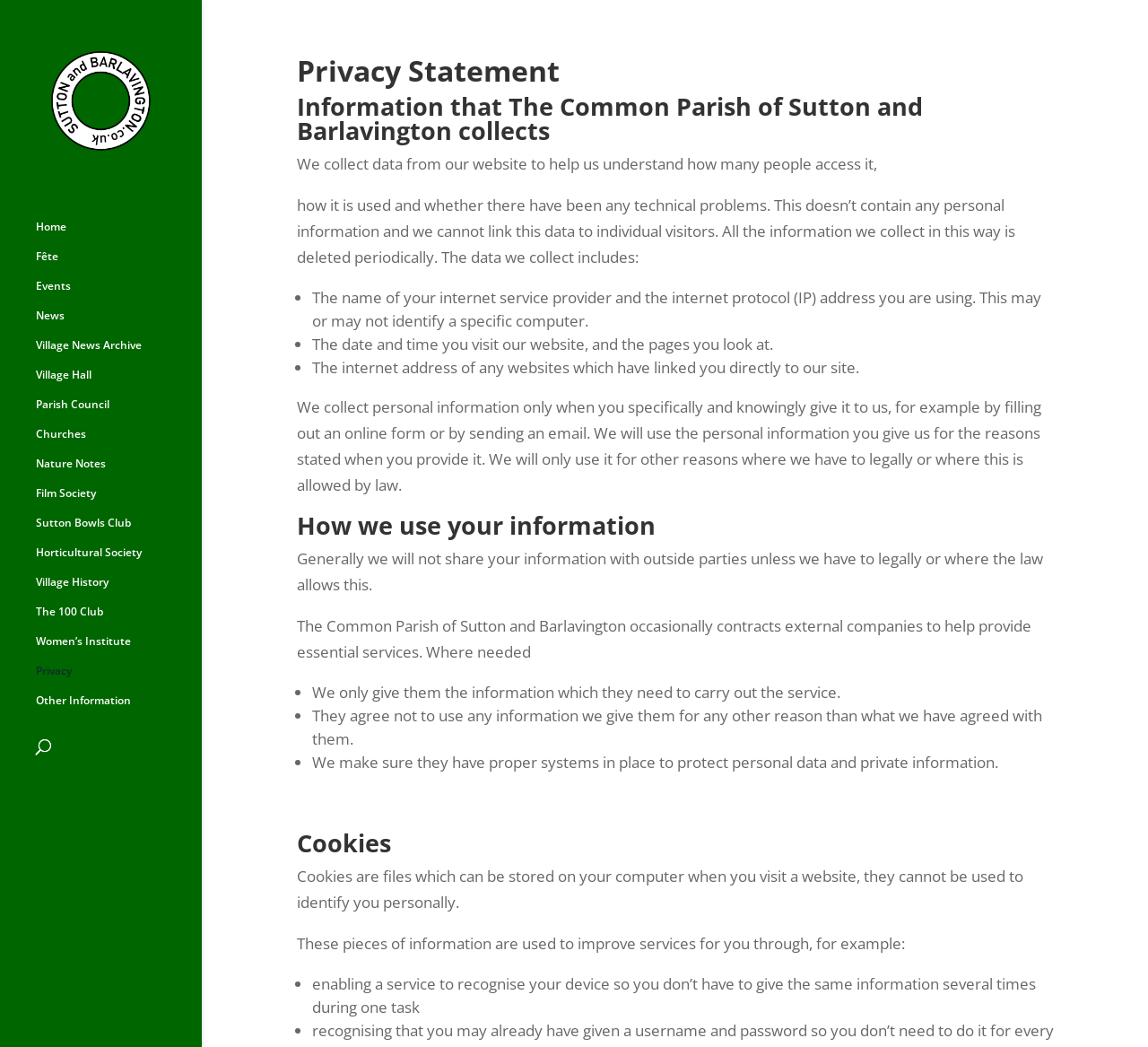What are cookies used for on this website?
Look at the image and provide a detailed response to the question.

Cookies are files stored on a user's computer when visiting the website, and are used to improve services for users. They enable the website to recognize a user's device, so they don't have to give the same information multiple times during a task, among other purposes.